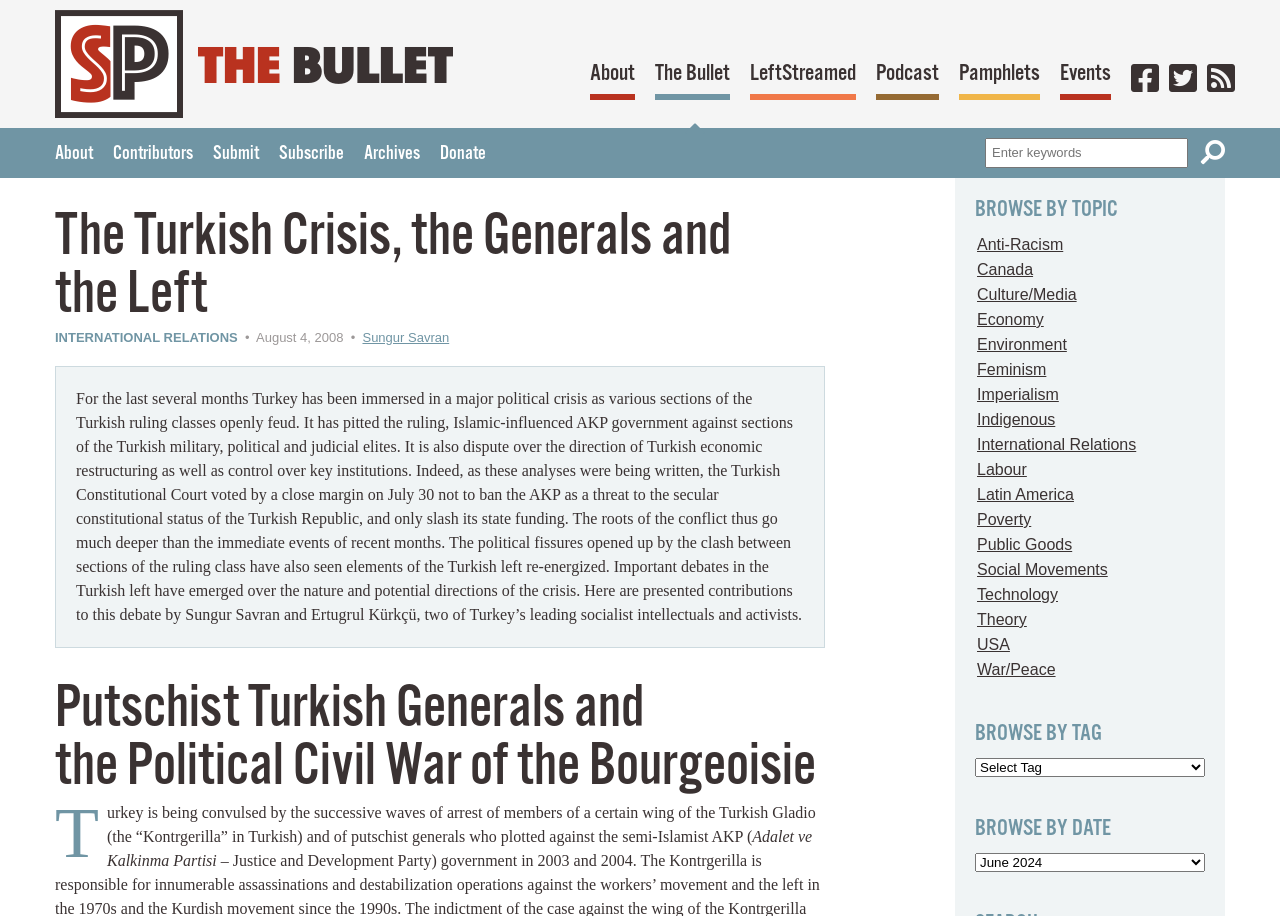What is the date of the article?
Please answer using one word or phrase, based on the screenshot.

August 4, 2008